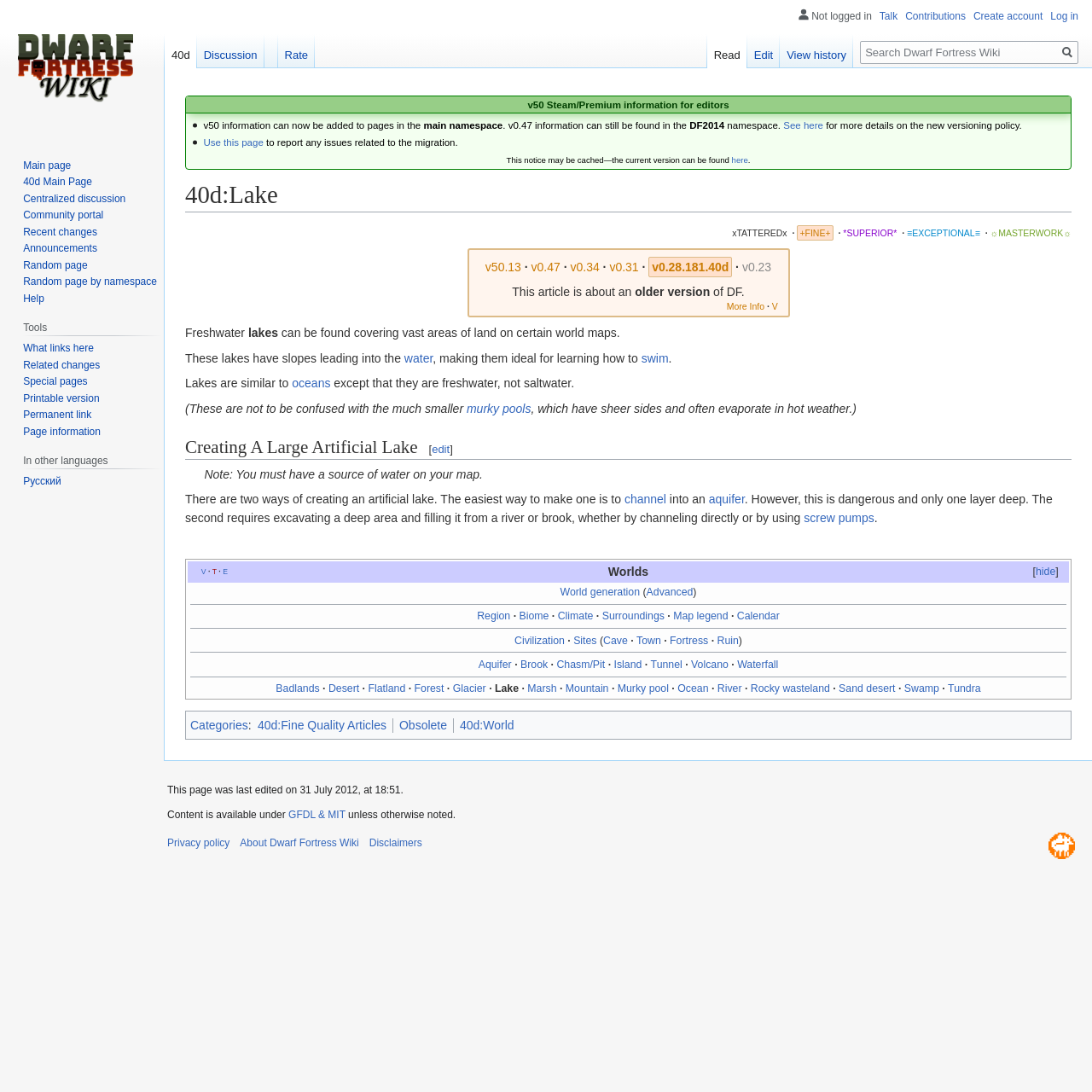Locate the bounding box coordinates of the element you need to click to accomplish the task described by this instruction: "Create a large artificial lake".

[0.17, 0.399, 0.981, 0.421]